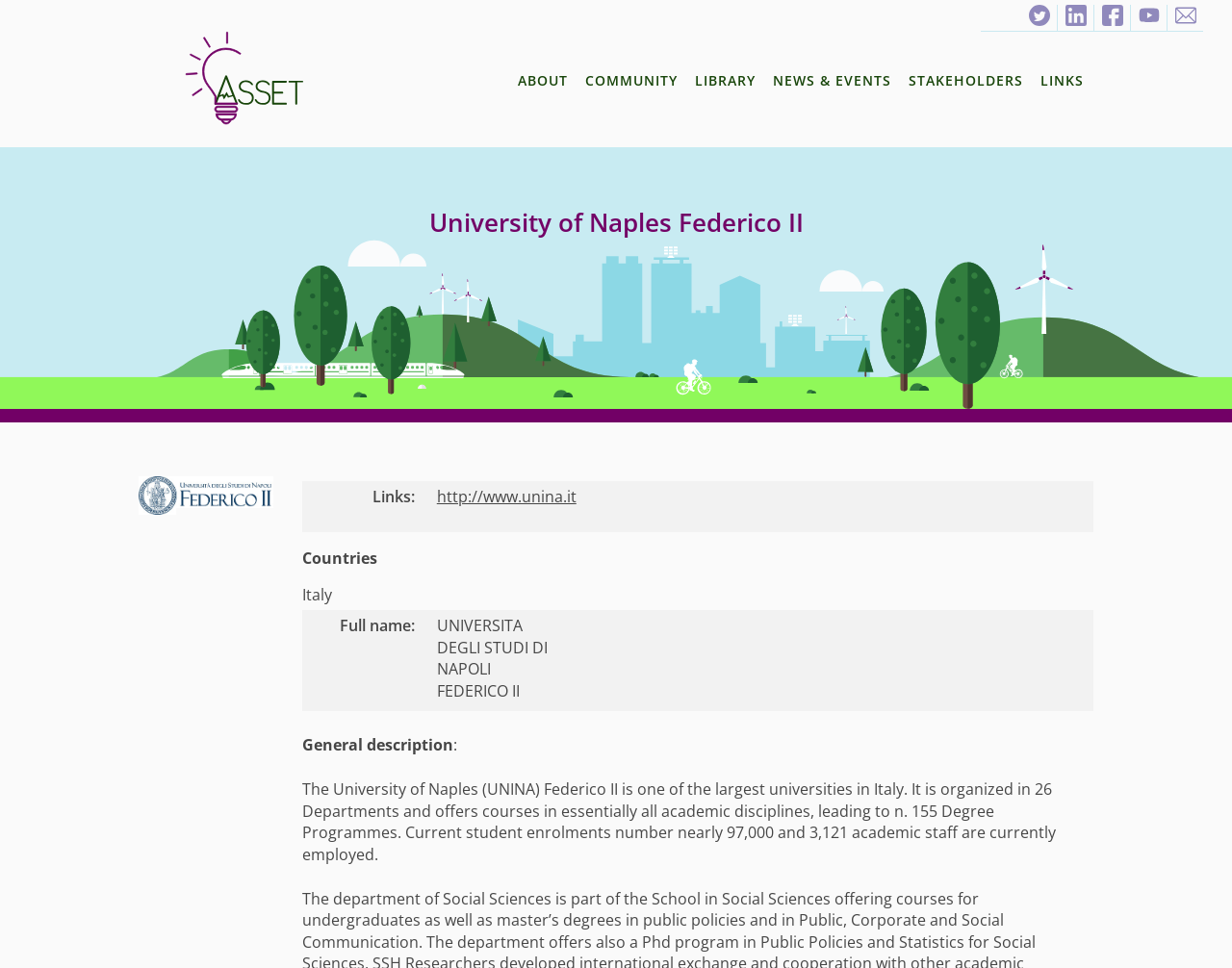What is the link to the university's website?
Please provide a comprehensive and detailed answer to the question.

I found the answer by looking at the link element with the text 'http://www.unina.it' which is located in the middle of the page.